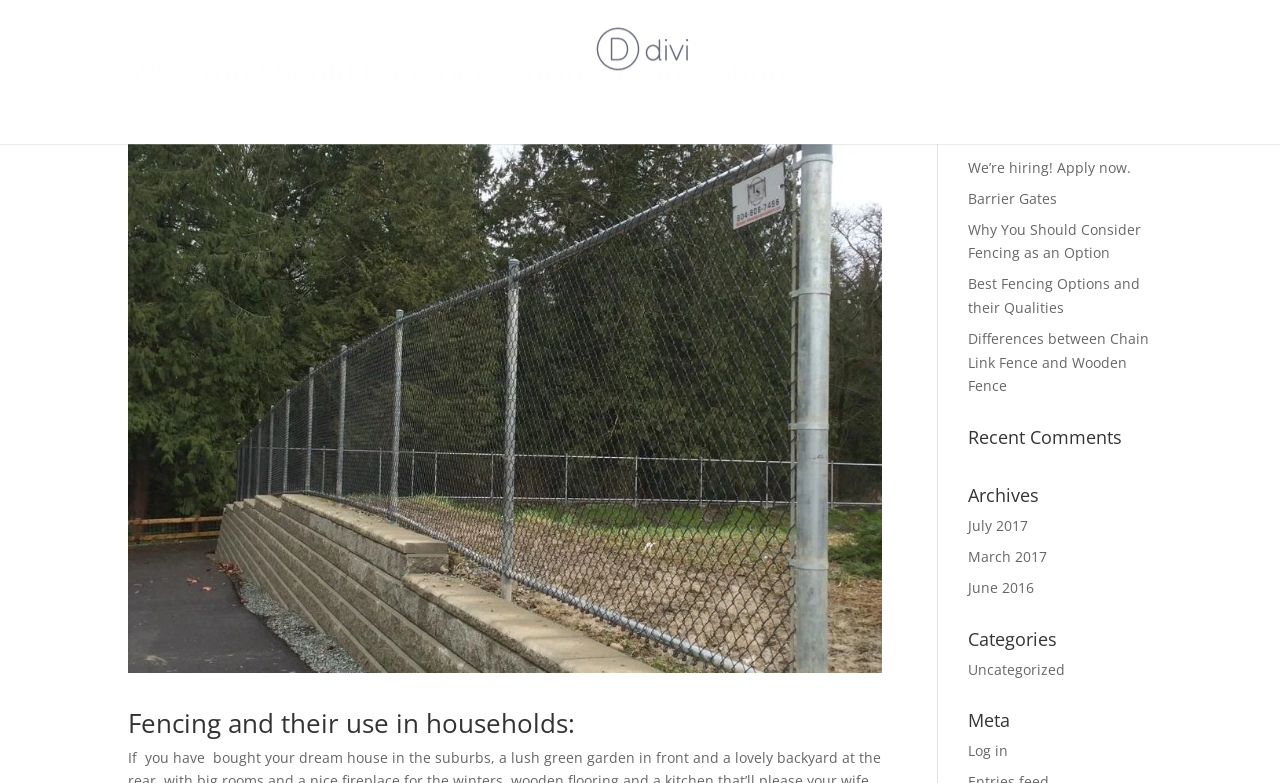What is the topic of the main article?
Using the image as a reference, deliver a detailed and thorough answer to the question.

The main article's heading is 'Why You Should Consider Fencing as an Option', and the image below it shows a 6ft chainlink fence, indicating that the topic of the article is fencing.